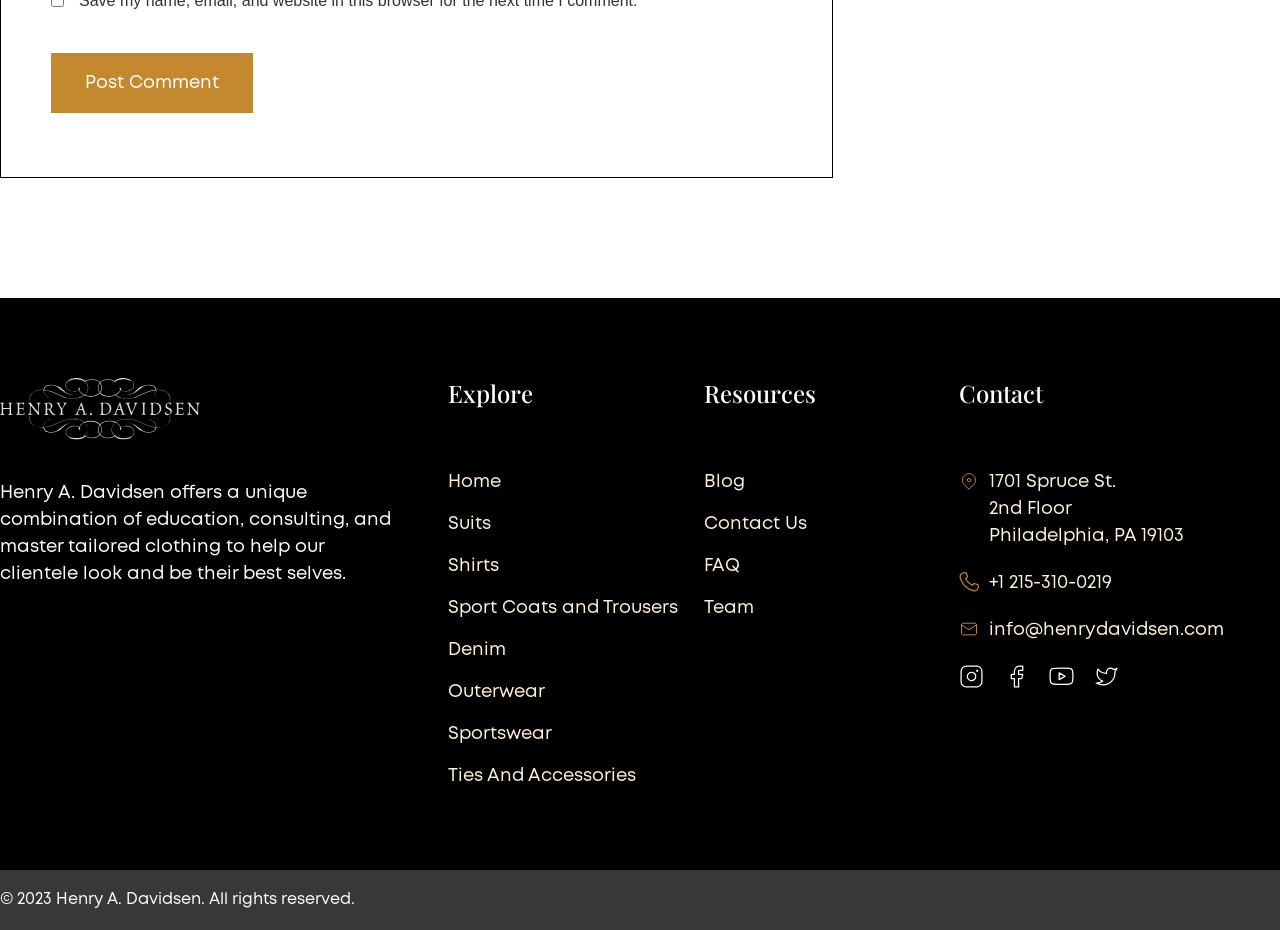Pinpoint the bounding box coordinates of the area that must be clicked to complete this instruction: "Contact 'Henry A. Davidsen' at '1701 Spruce St. 2nd Floor Philadelphia, PA 19103'".

[0.75, 0.505, 0.98, 0.592]